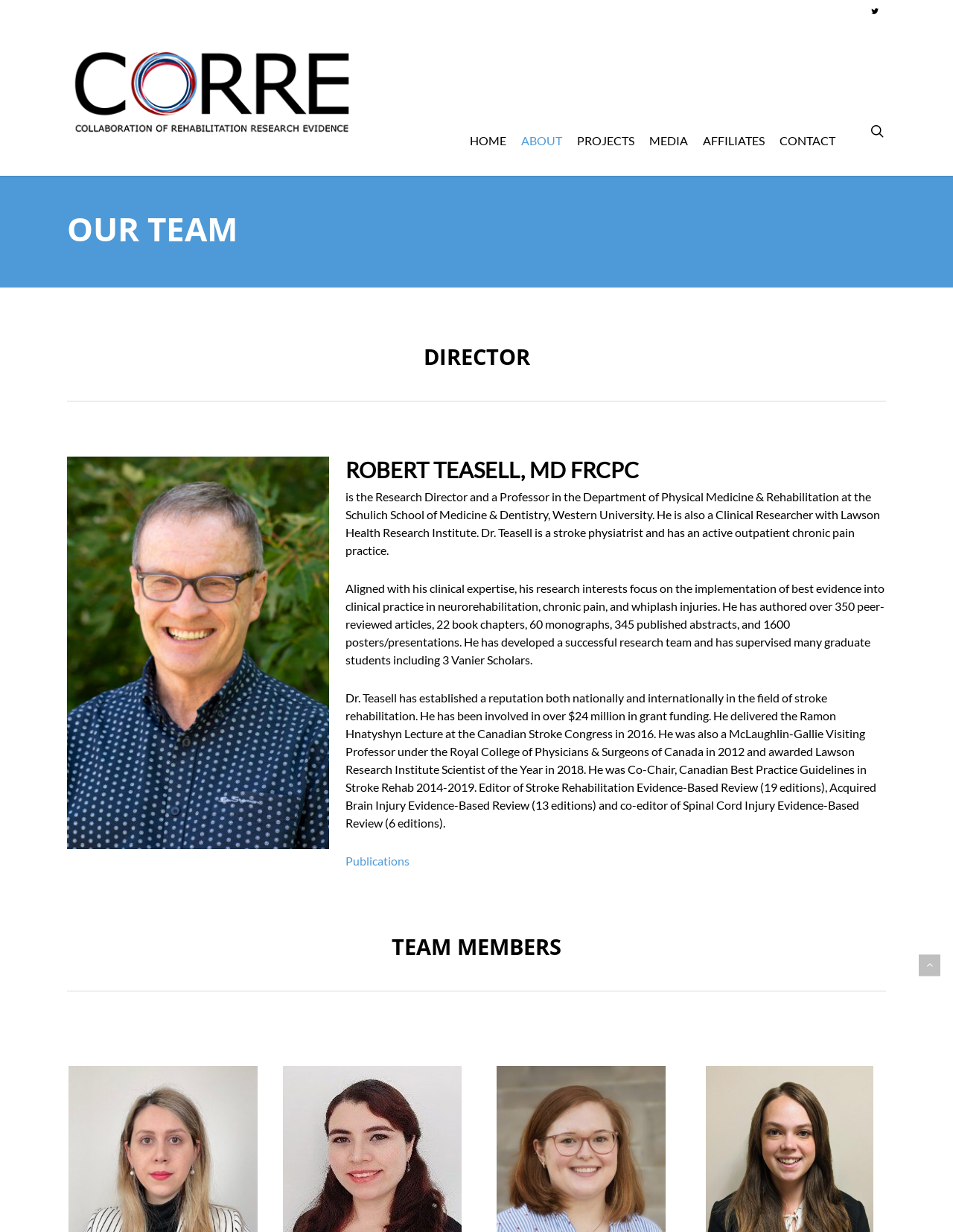Answer with a single word or phrase: 
What is the title of the section that lists team members?

TEAM MEMBERS